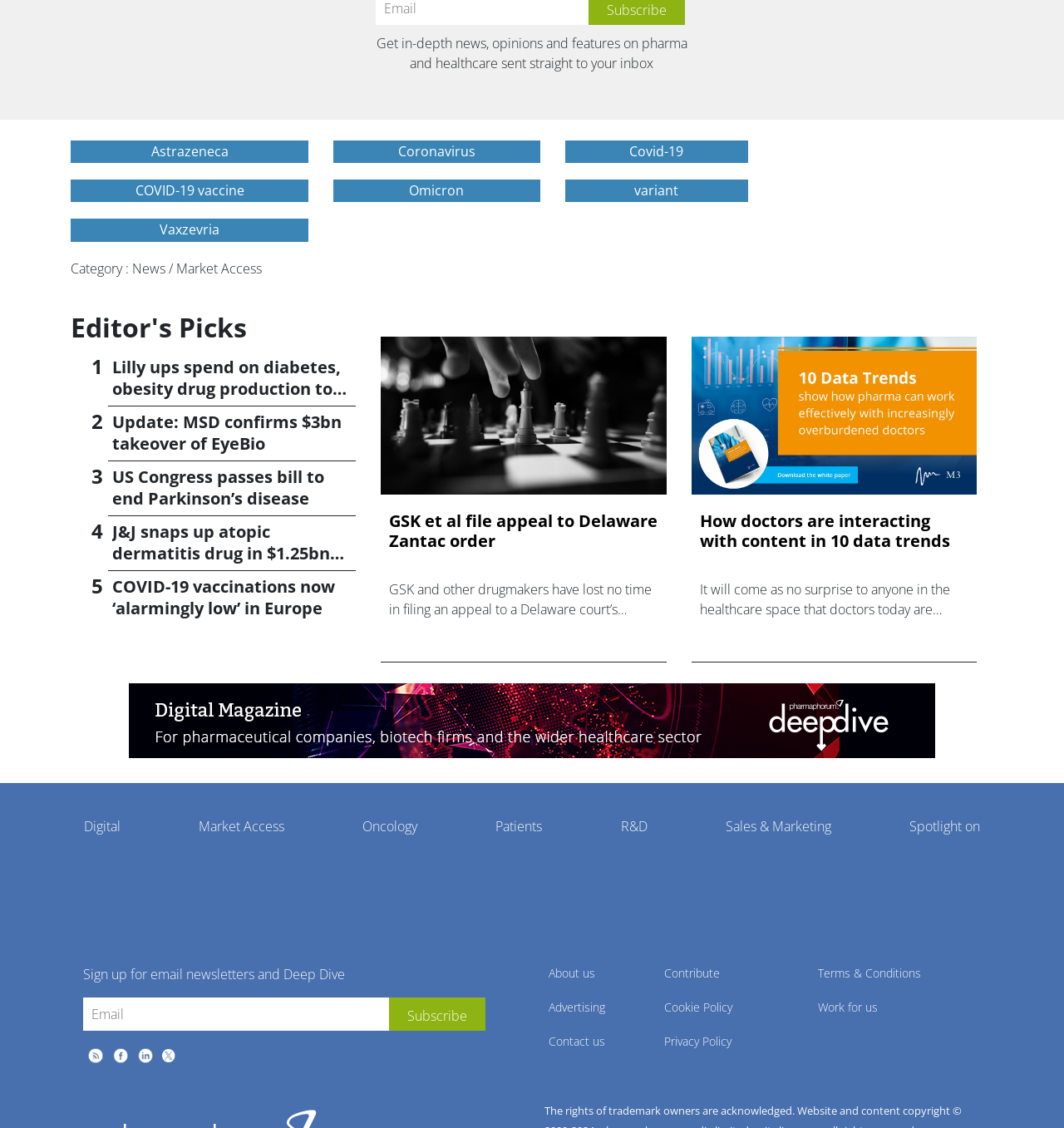How many social media links are available?
Please answer the question with as much detail as possible using the screenshot.

I found the number of social media links by looking at the links with the text 'rss', 'facebook', 'linkedin', and 'twitter' which are located at the bottom of the webpage.